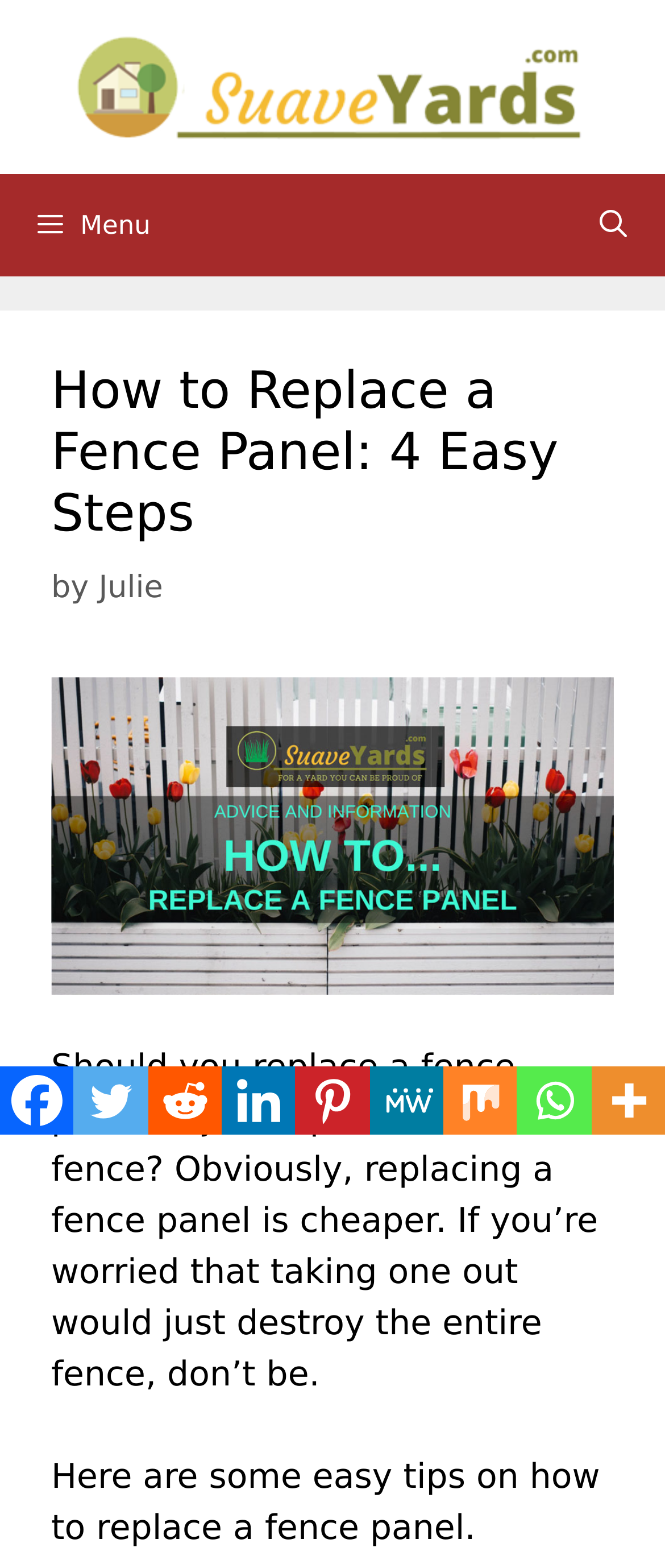What is the purpose of the article?
Based on the image, answer the question with as much detail as possible.

The purpose of the article can be inferred from the content, which provides easy tips and guidance on replacing a fence panel, indicating that the article aims to educate and assist readers in this task.